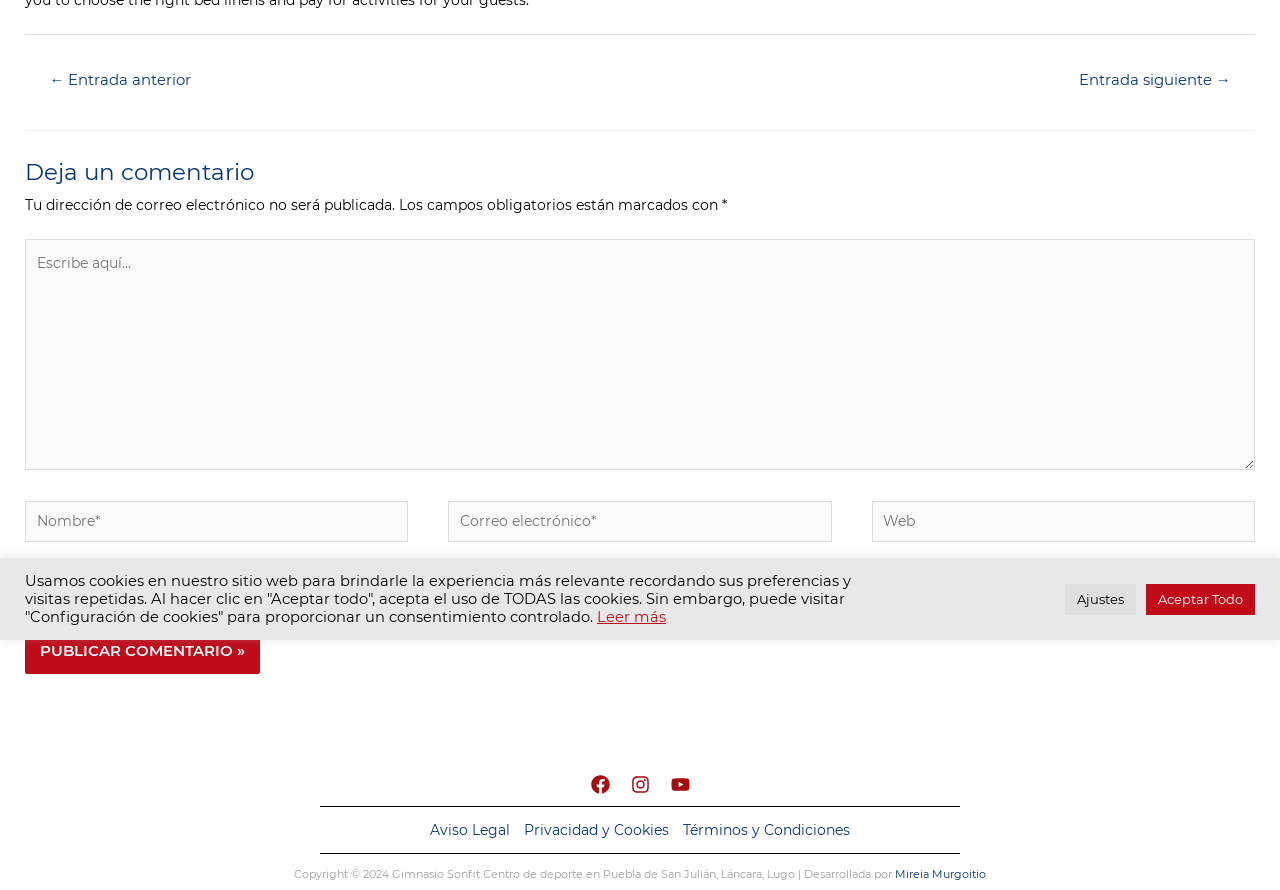Given the description Ajustes, predict the bounding box coordinates of the UI element. Ensure the coordinates are in the format (top-left x, top-left y, bottom-right x, bottom-right y) and all values are between 0 and 1.

[0.832, 0.656, 0.888, 0.69]